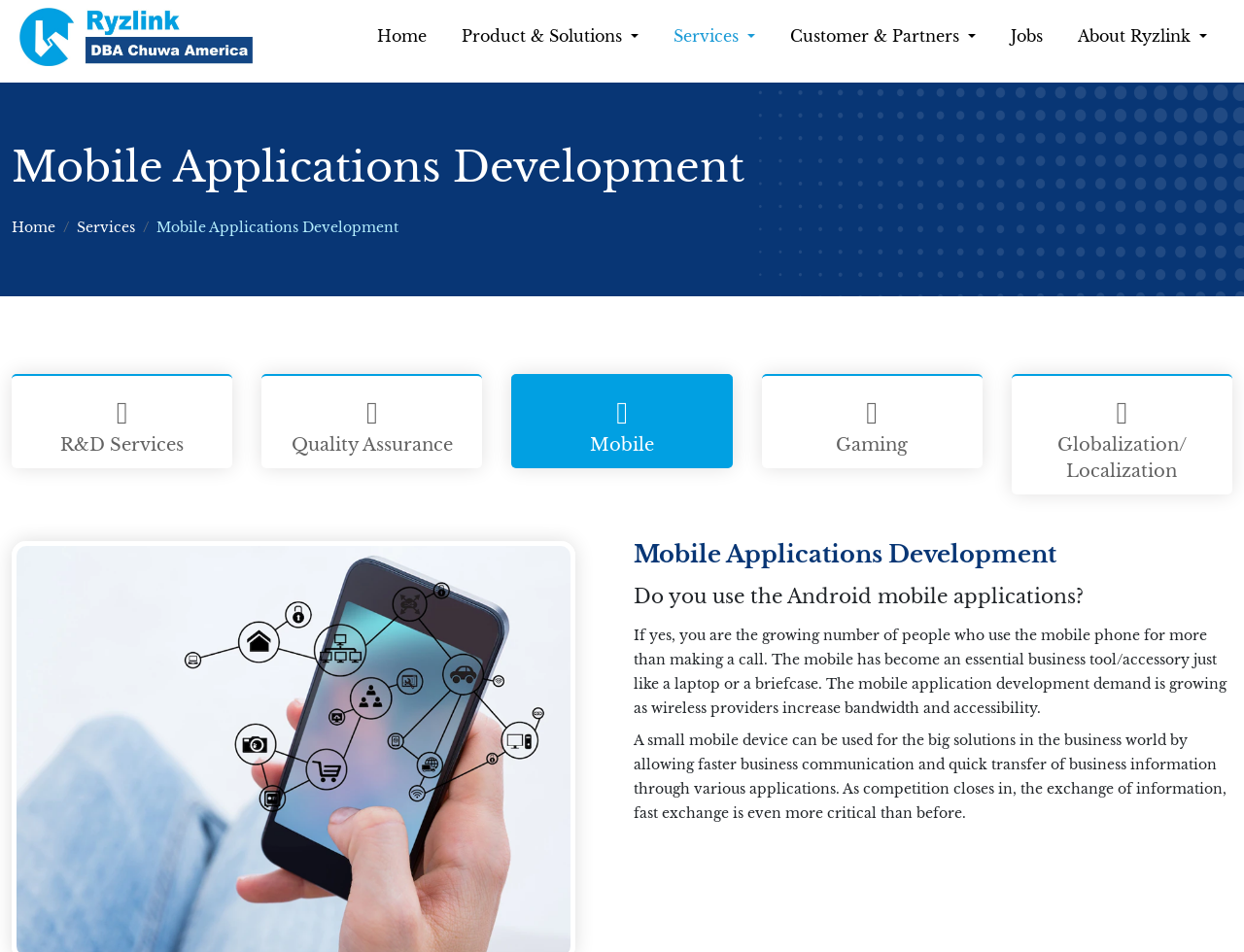Can you identify the bounding box coordinates of the clickable region needed to carry out this instruction: 'Go to About Ryzlink'? The coordinates should be four float numbers within the range of 0 to 1, stated as [left, top, right, bottom].

[0.852, 0.016, 0.984, 0.062]